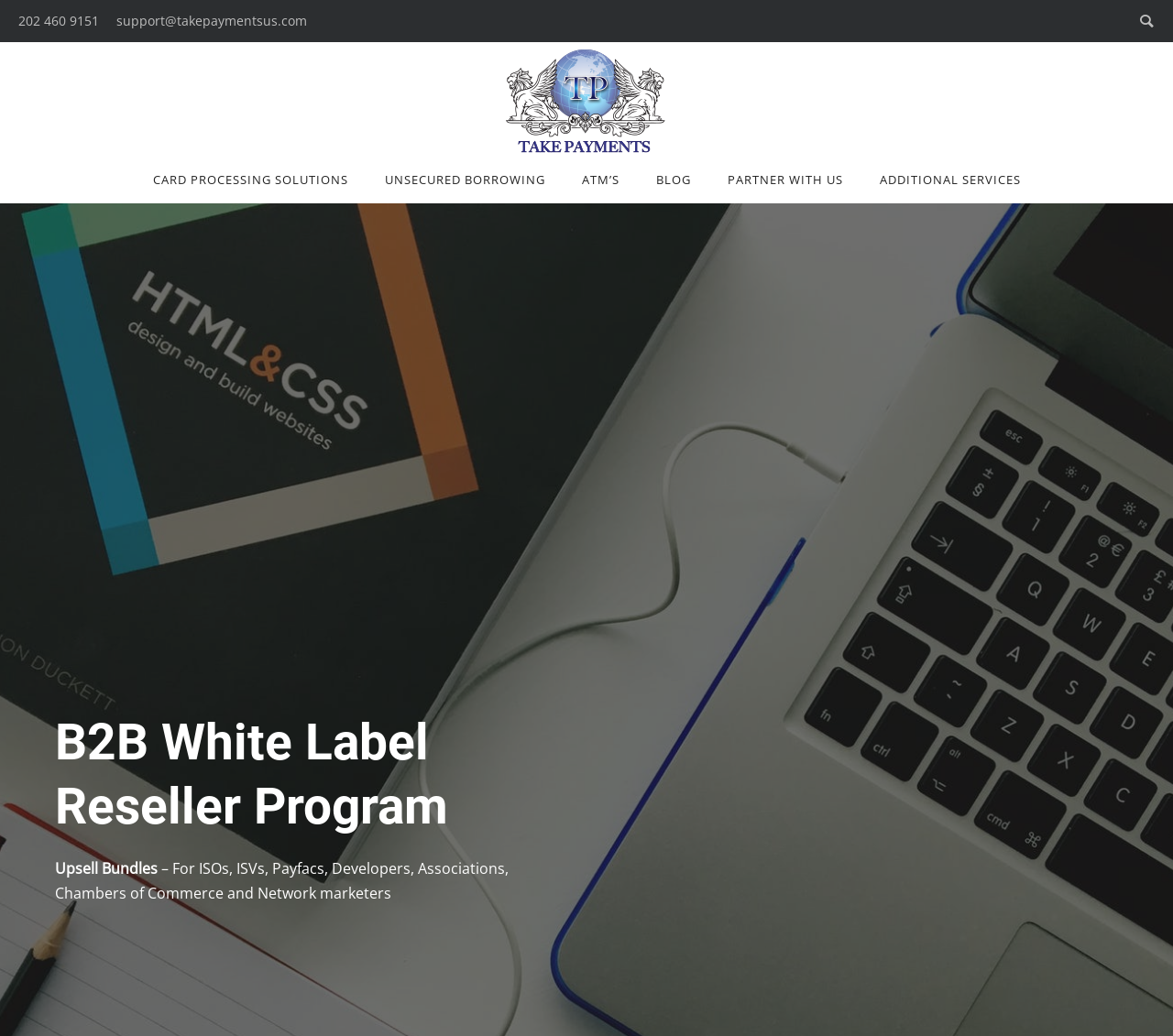Find the bounding box coordinates of the clickable area required to complete the following action: "read B2B White Label Reseller Program".

[0.047, 0.685, 0.48, 0.809]